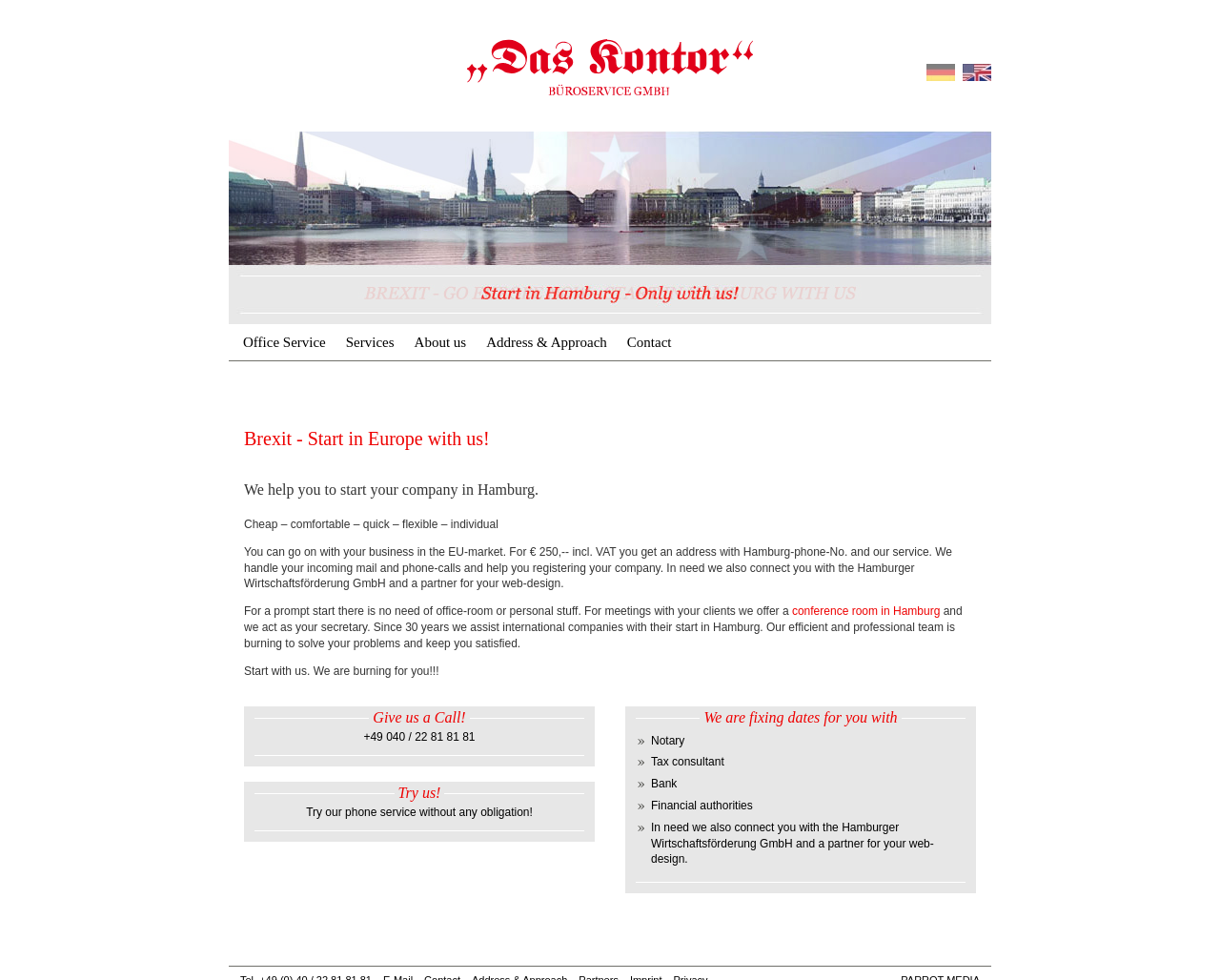Find the bounding box coordinates for the UI element whose description is: "English". The coordinates should be four float numbers between 0 and 1, in the format [left, top, right, bottom].

[0.789, 0.062, 0.812, 0.086]